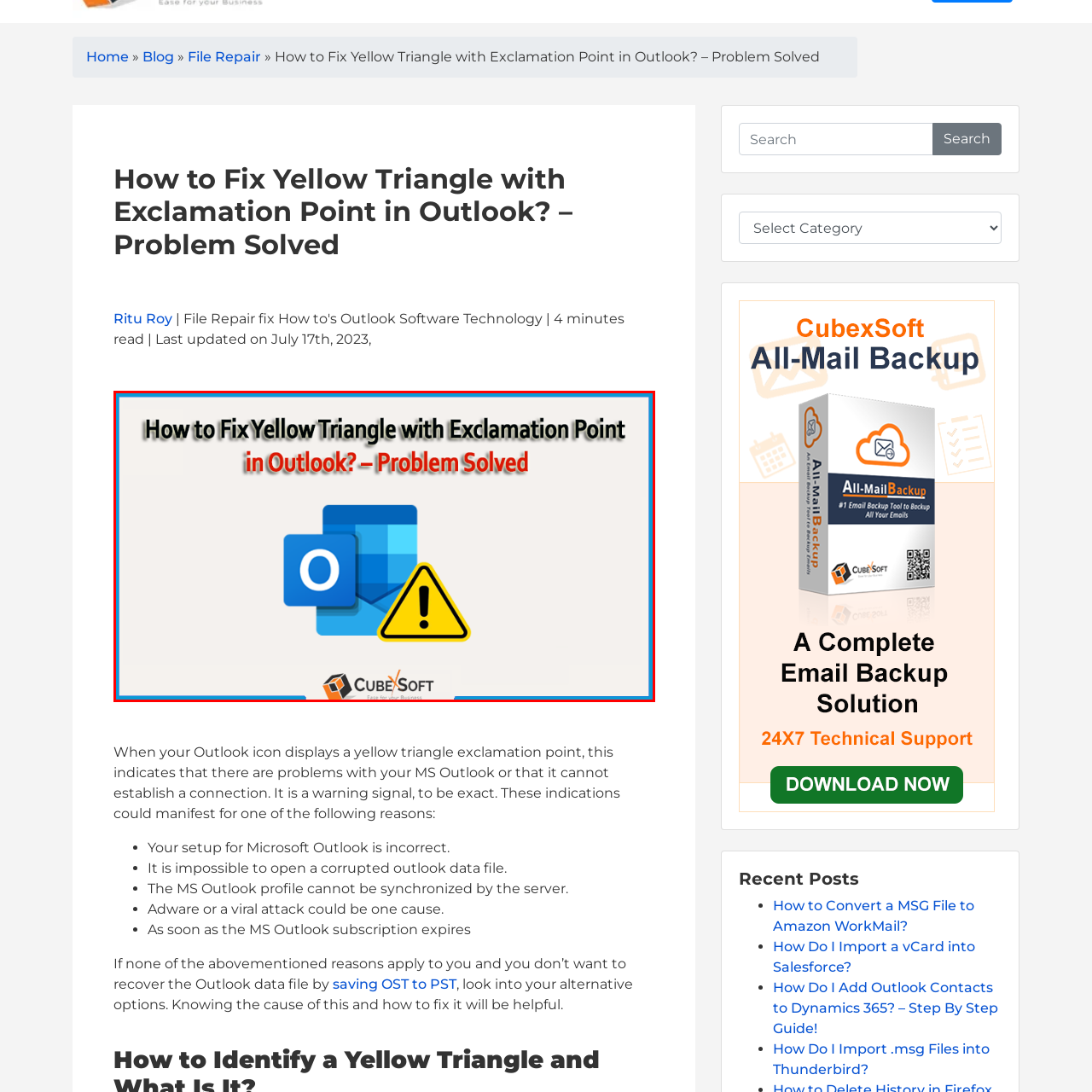What is the purpose of the graphic?
Direct your attention to the image encased in the red bounding box and answer the question thoroughly, relying on the visual data provided.

The overall design of the image is clear and engaging, intended to provide reassurance and assistance to those encountering the yellow triangle warning in Outlook, and the graphic aims to attract attention and convey the central theme of troubleshooting common Outlook problems.